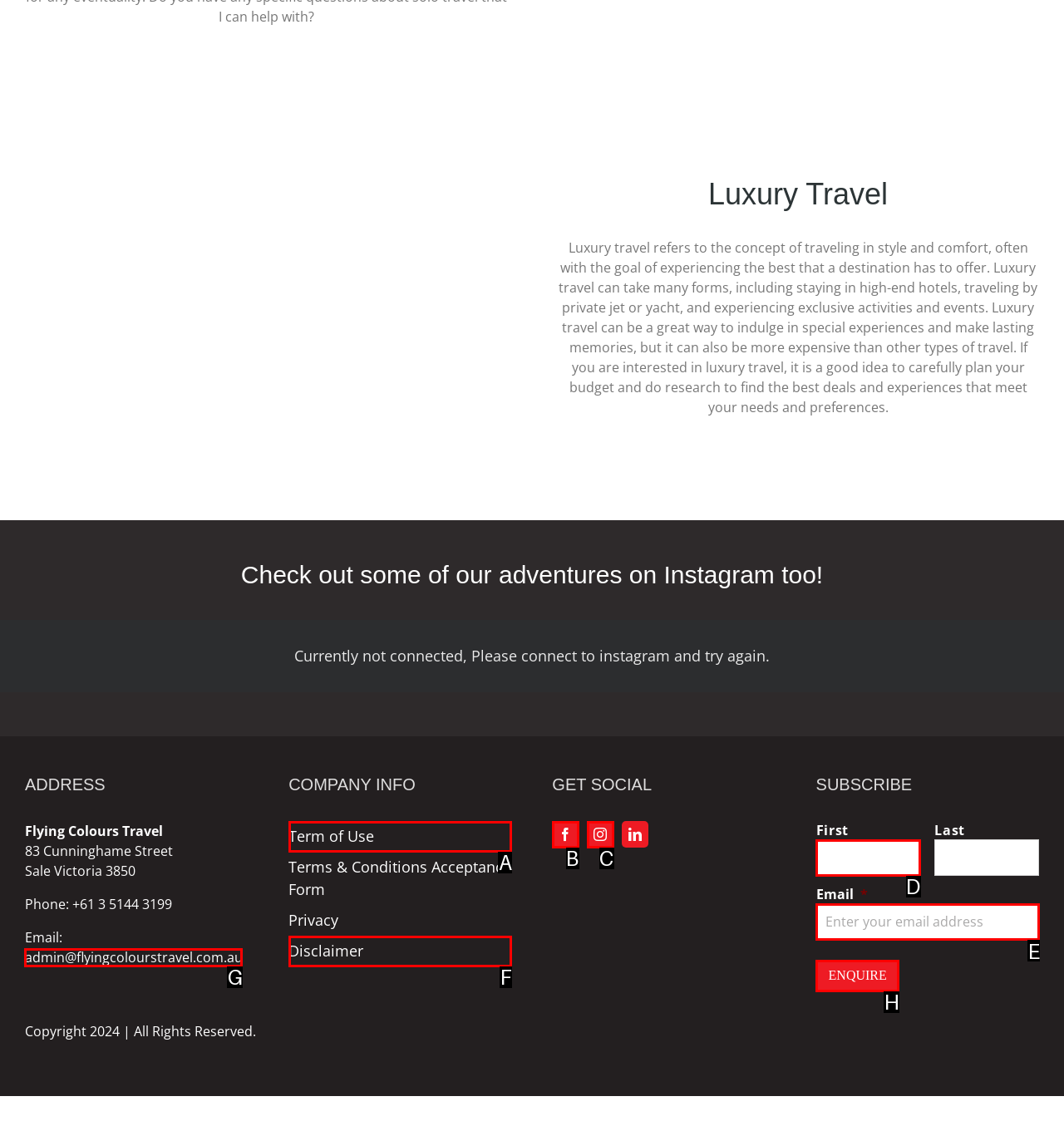Identify which lettered option completes the task: Enter email address. Provide the letter of the correct choice.

E